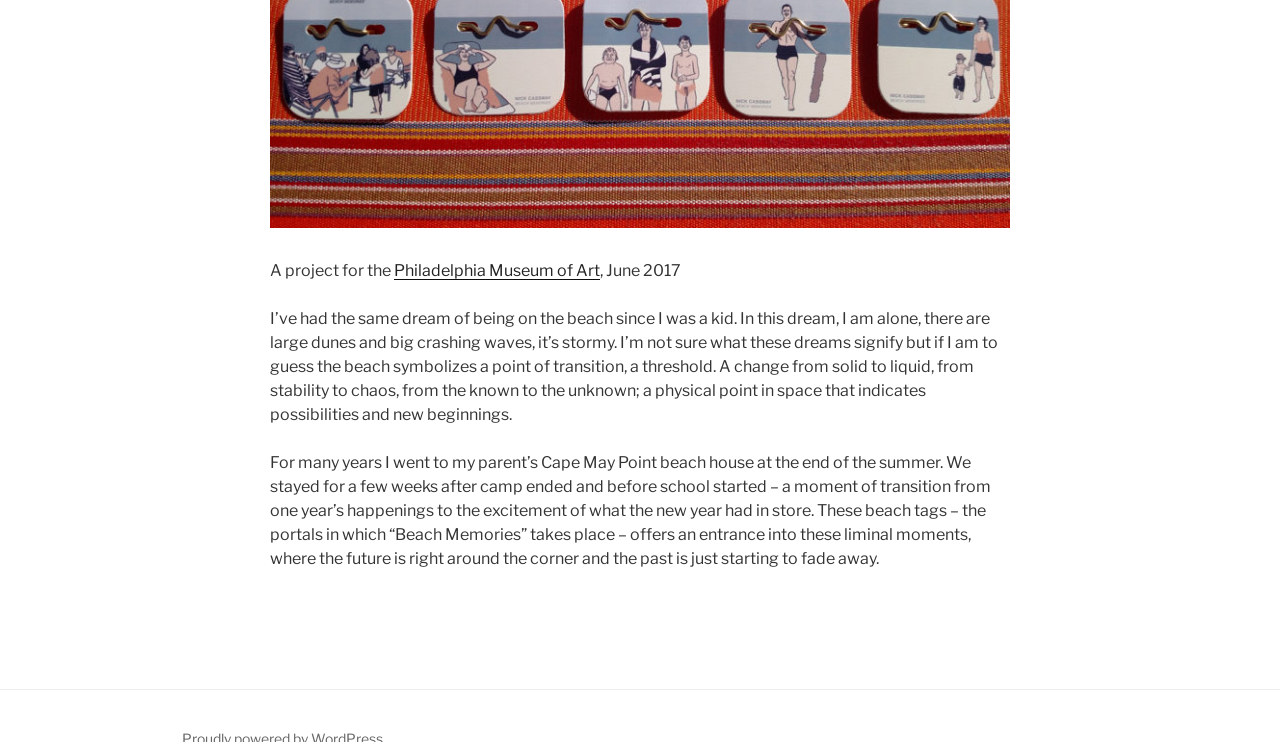From the webpage screenshot, predict the bounding box coordinates (top-left x, top-left y, bottom-right x, bottom-right y) for the UI element described here: Philadelphia Museum of Art

[0.308, 0.352, 0.469, 0.378]